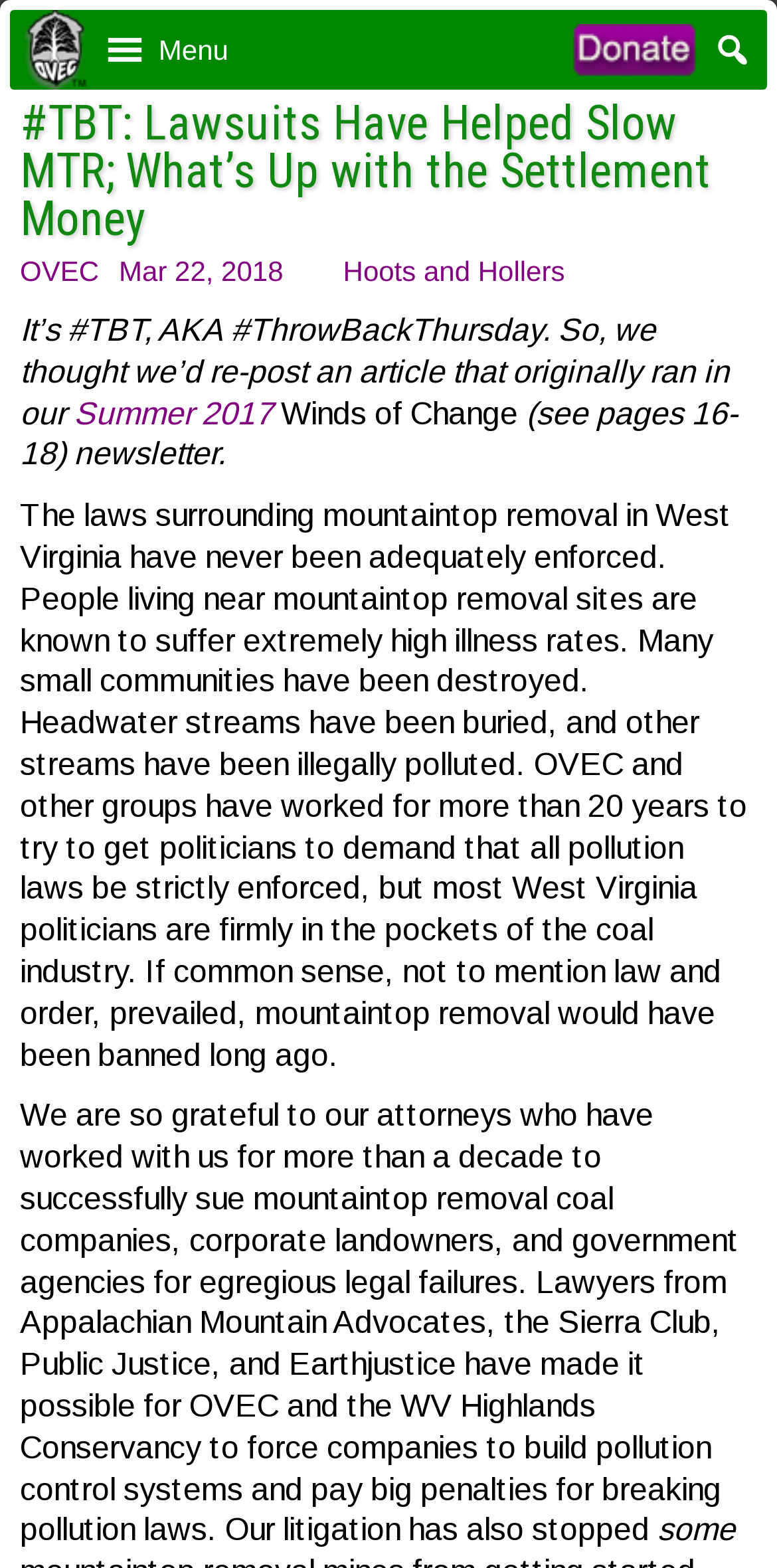Specify the bounding box coordinates of the element's region that should be clicked to achieve the following instruction: "Search for something". The bounding box coordinates consist of four float numbers between 0 and 1, in the format [left, top, right, bottom].

[0.913, 0.017, 0.972, 0.046]